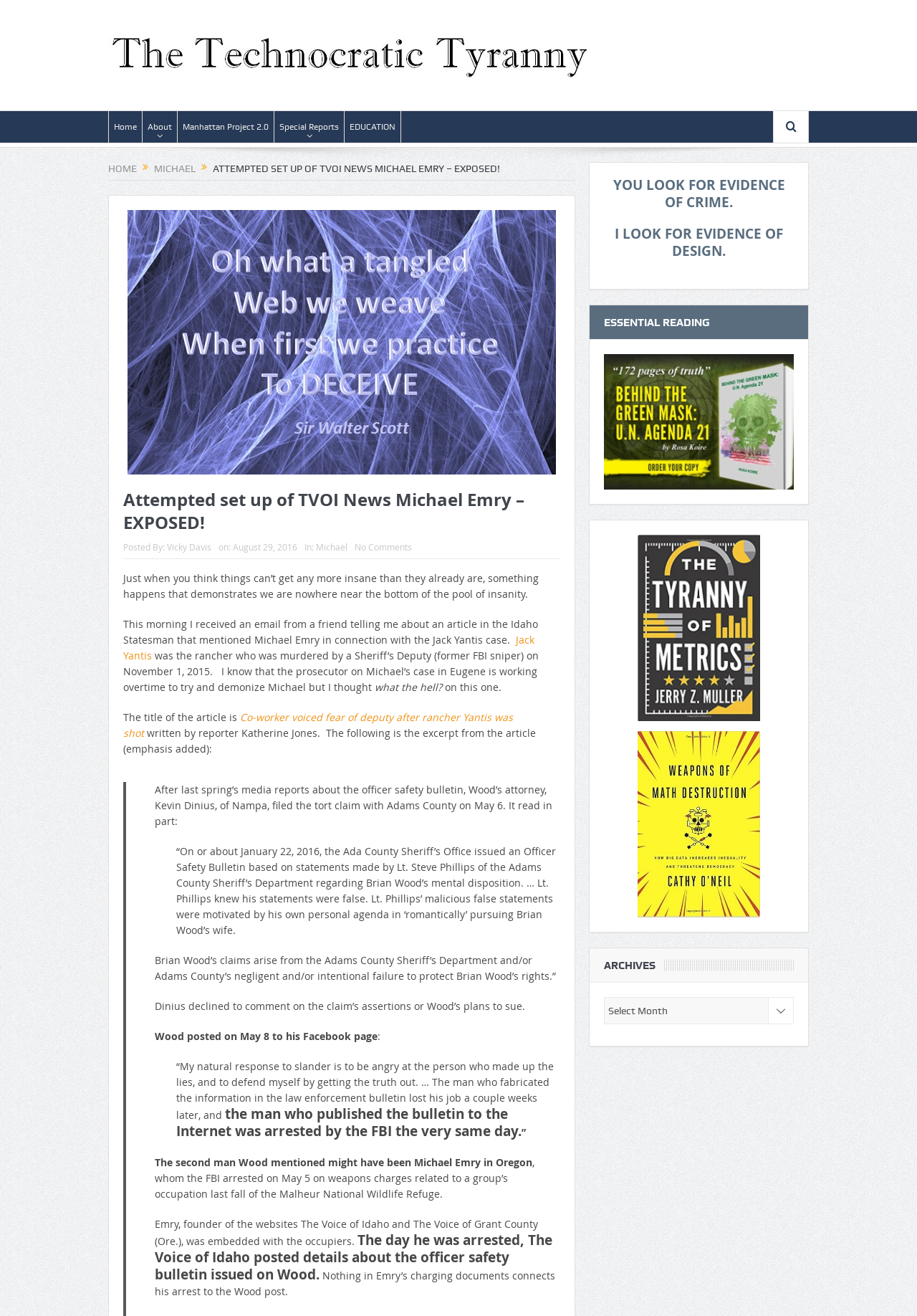Bounding box coordinates are specified in the format (top-left x, top-left y, bottom-right x, bottom-right y). All values are floating point numbers bounded between 0 and 1. Please provide the bounding box coordinate of the region this sentence describes: Accept only essential cookies

None